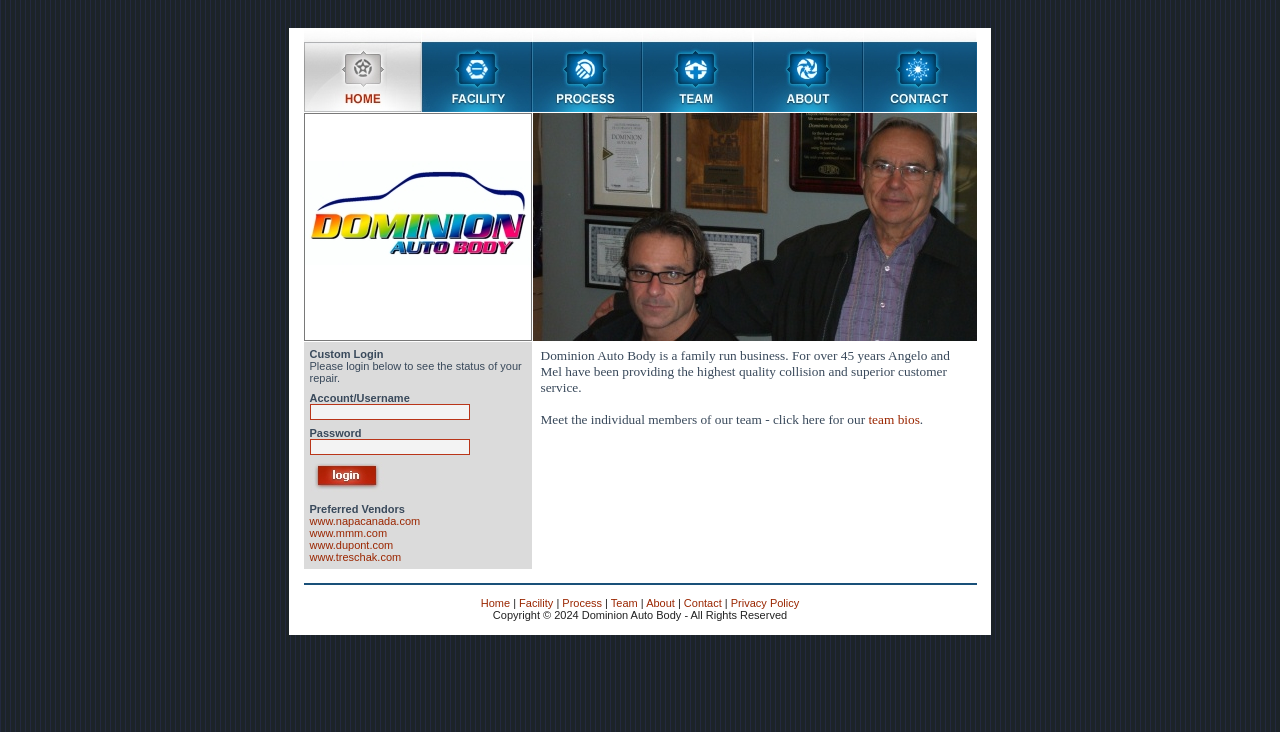Use a single word or phrase to answer the question: What is the theme of the webpage?

Auto body repair